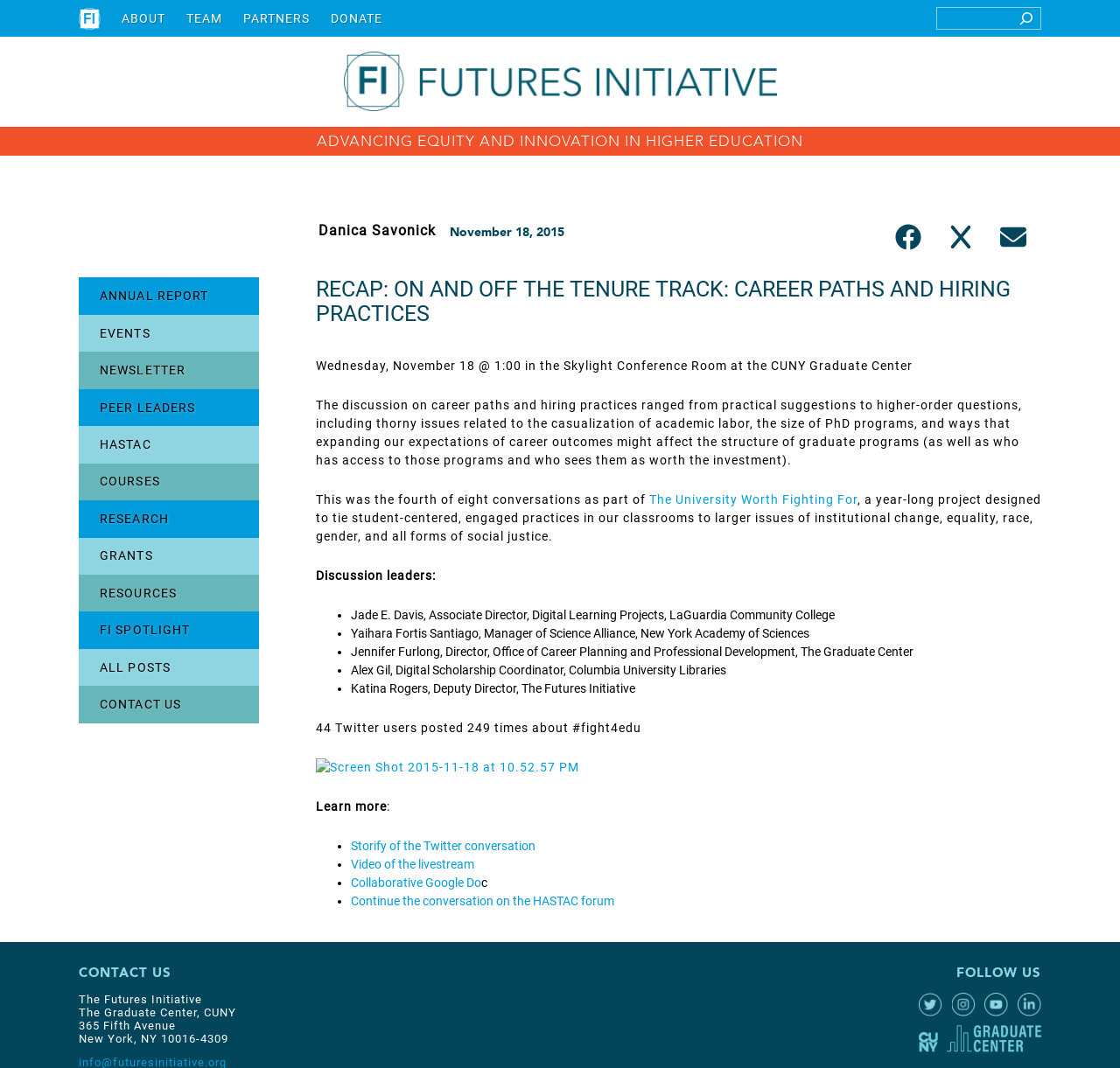Create a detailed narrative of the webpage’s visual and textual elements.

The webpage is about a recap of an event titled "On and Off the Tenure Track: Career Paths and Hiring Practices" organized by the Futures Initiative. At the top of the page, there is a navigation menu with links to "ABOUT", "TEAM", "PARTNERS", and "DONATE". On the top right, there is a search bar with a search button.

Below the navigation menu, there is a large figure that spans across the page, followed by a heading that reads "ADVANCING EQUITY AND INNOVATION IN HIGHER EDUCATION". Underneath the heading, there is a subheading that reads "RECAP: ON AND OFF THE TENURE TRACK: CAREER PATHS AND HIRING PRACTICES".

The main content of the page is divided into several sections. The first section describes the event, which took place on November 18, 2015, at the CUNY Graduate Center. The section includes a paragraph of text that summarizes the discussion, which ranged from practical suggestions to higher-order questions related to academic labor, PhD programs, and graduate programs.

The next section lists the discussion leaders, including Jade E. Davis, Yaihara Fortis Santiago, Jennifer Furlong, Alex Gil, and Katina Rogers. Each leader's name is preceded by a bullet point.

Following the list of discussion leaders, there is a section that mentions the Twitter conversation about the event, with 44 users posting 249 times about #fight4edu. There is also a link to a screenshot of the Twitter conversation.

The next section provides additional resources related to the event, including a Storify of the Twitter conversation, a video of the livestream, a collaborative Google Doc, and a link to continue the conversation on the HASTAC forum.

At the bottom of the page, there is a footer section that includes contact information for the Futures Initiative, including an address and a "FOLLOW US" section with links to social media profiles.